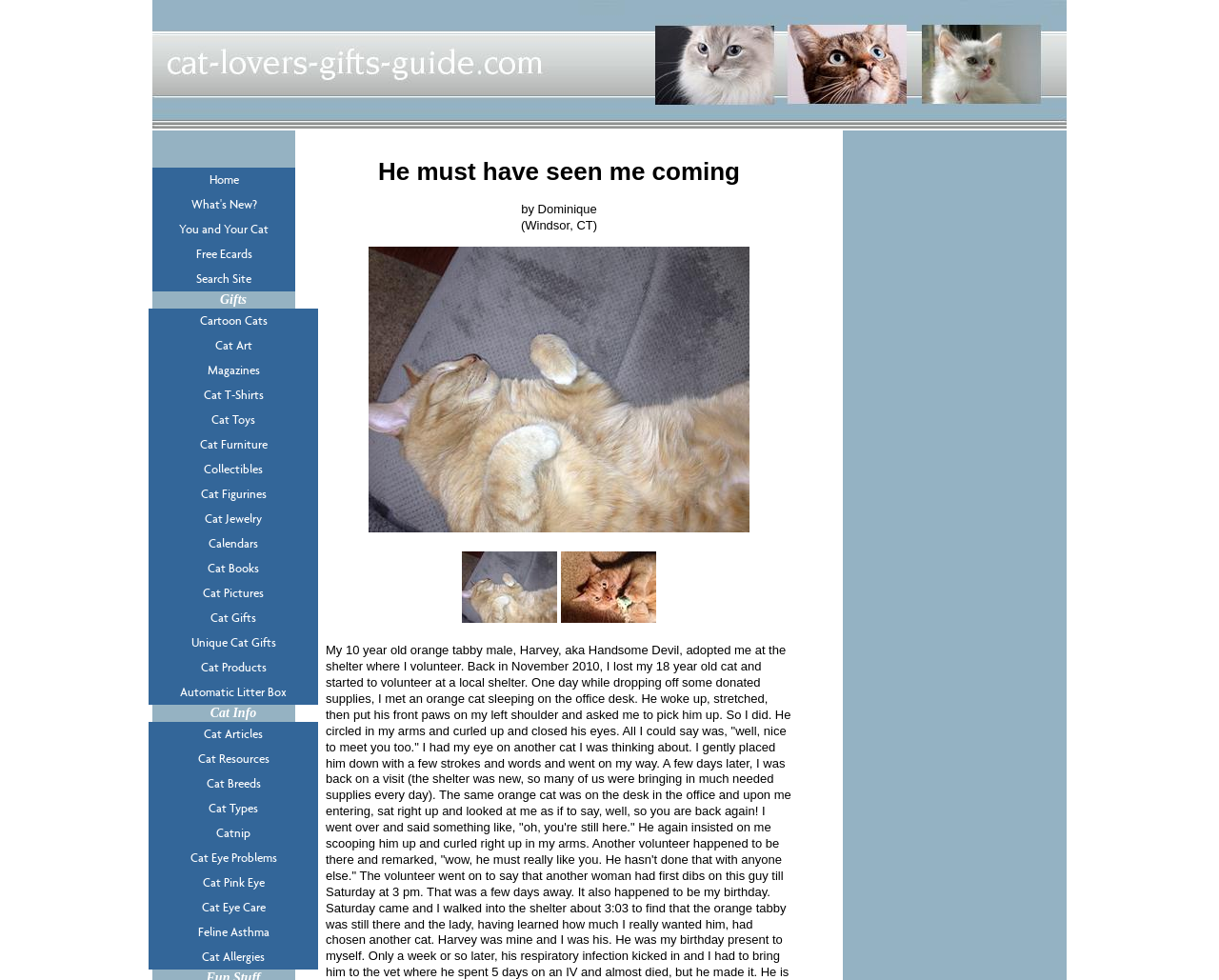What is the category of gifts listed?
From the details in the image, provide a complete and detailed answer to the question.

The category of gifts listed is related to cats, as evident from the links 'Cartoon Cats', 'Cat Art', 'Cat T-Shirts', etc. under the heading 'Gifts'.